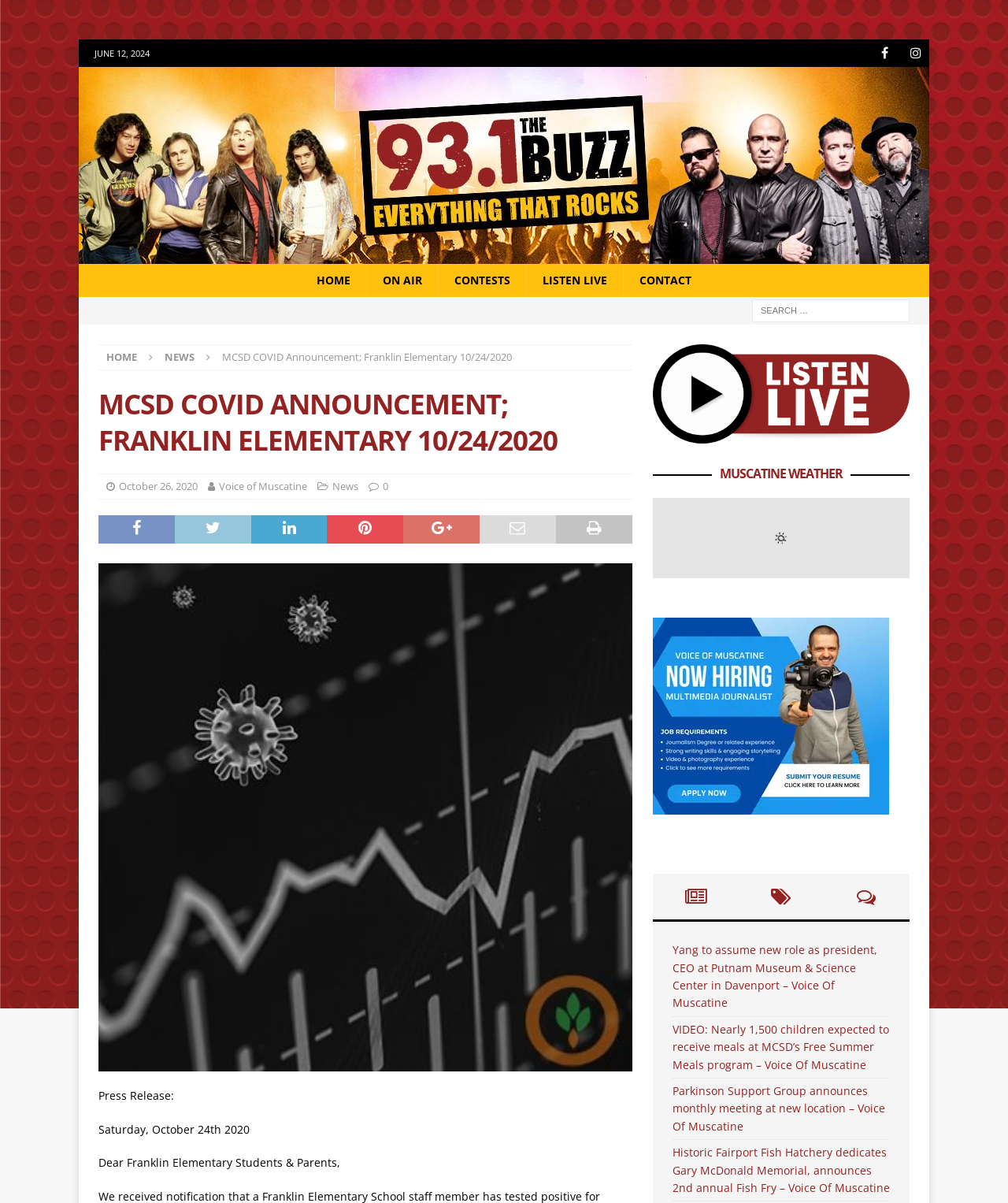Determine the bounding box coordinates of the region that needs to be clicked to achieve the task: "Listen live".

[0.522, 0.219, 0.618, 0.247]